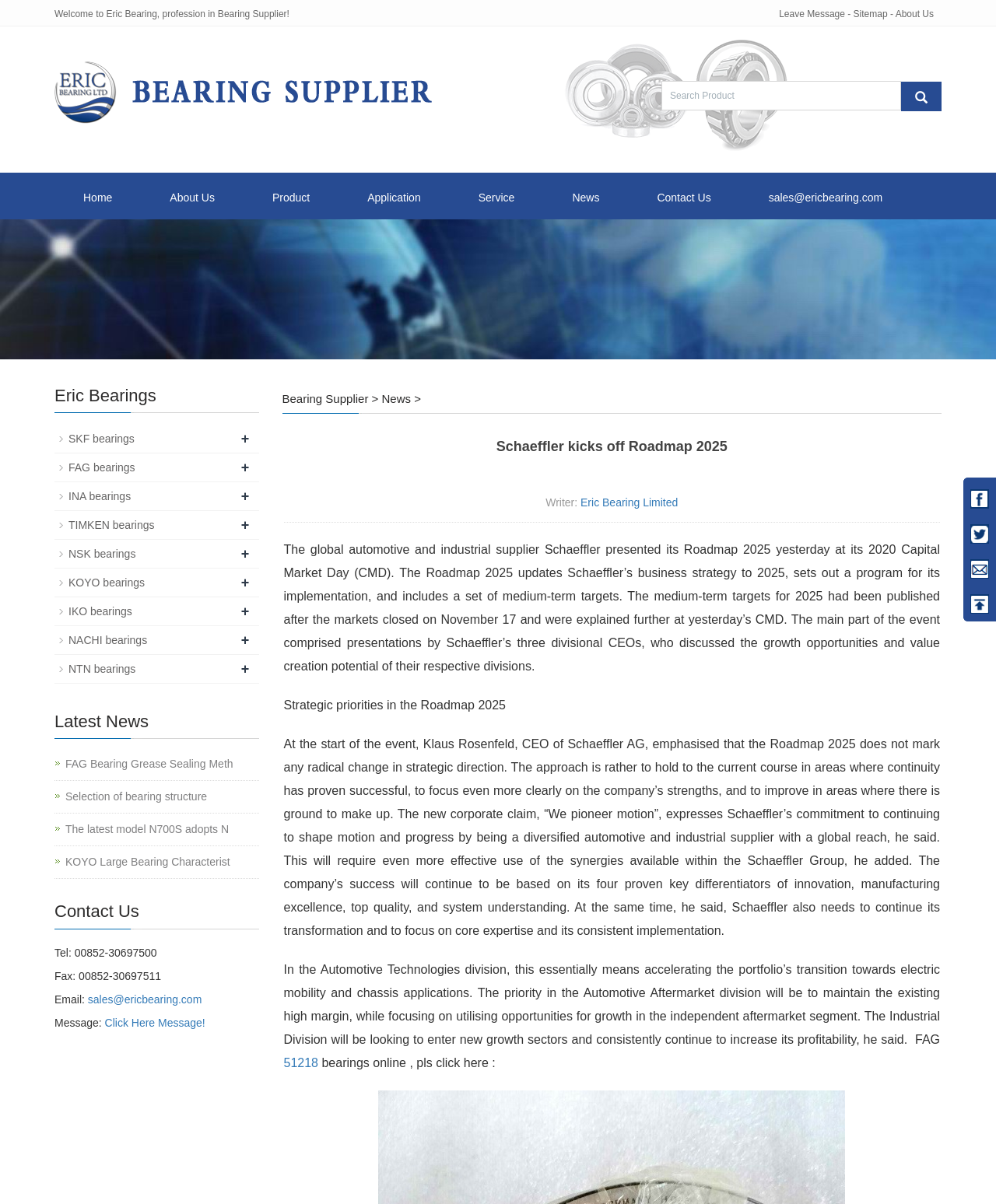Show the bounding box coordinates for the HTML element described as: "Eric Bearing Limited".

[0.583, 0.412, 0.681, 0.422]